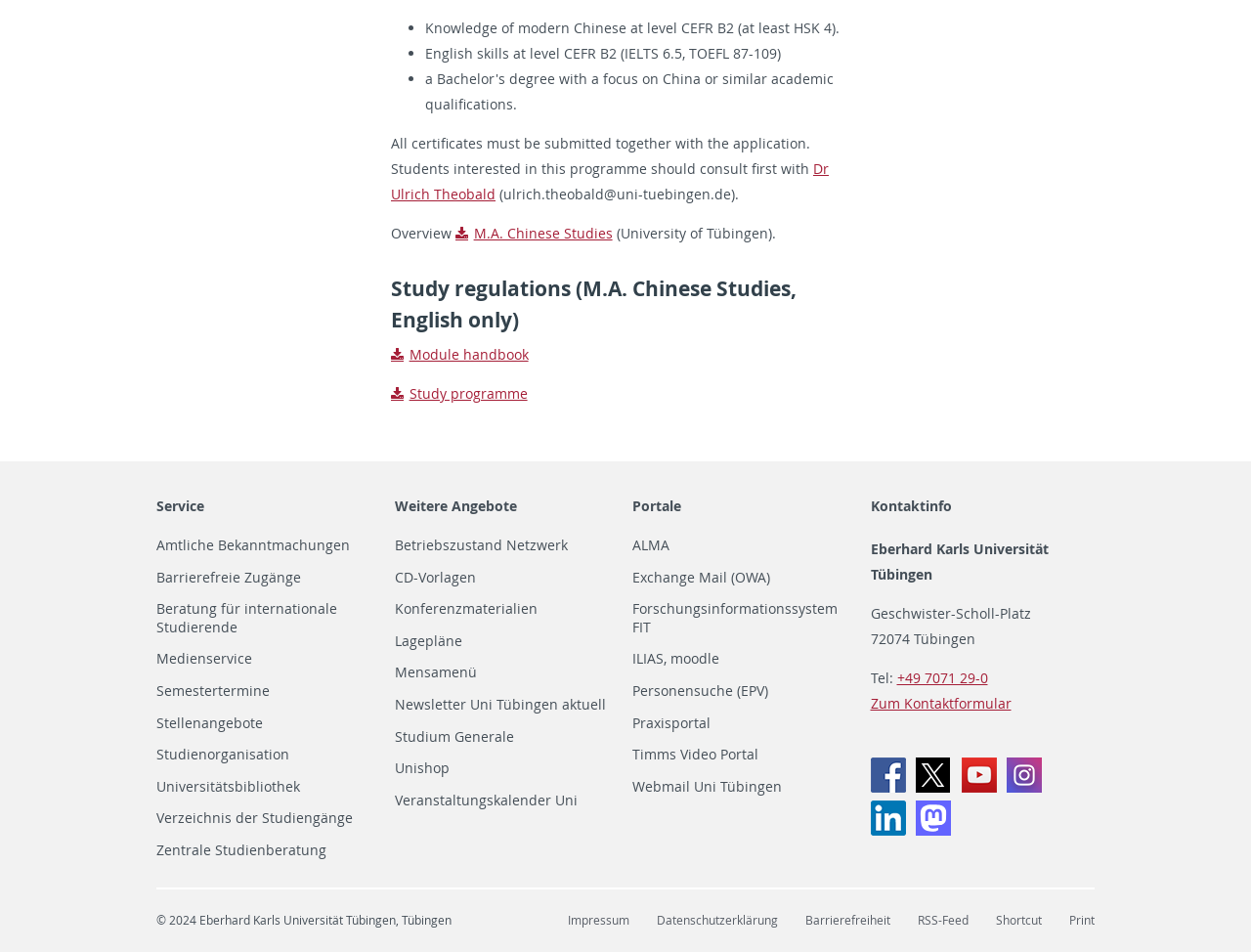Who should students interested in this program consult with?
Please give a detailed and elaborate answer to the question based on the image.

According to the webpage, students interested in this program should consult with Dr Ulrich Theobald, whose email address is ulrich.theobald@uni-tuebingen.de, as mentioned in the 'Overview' section.